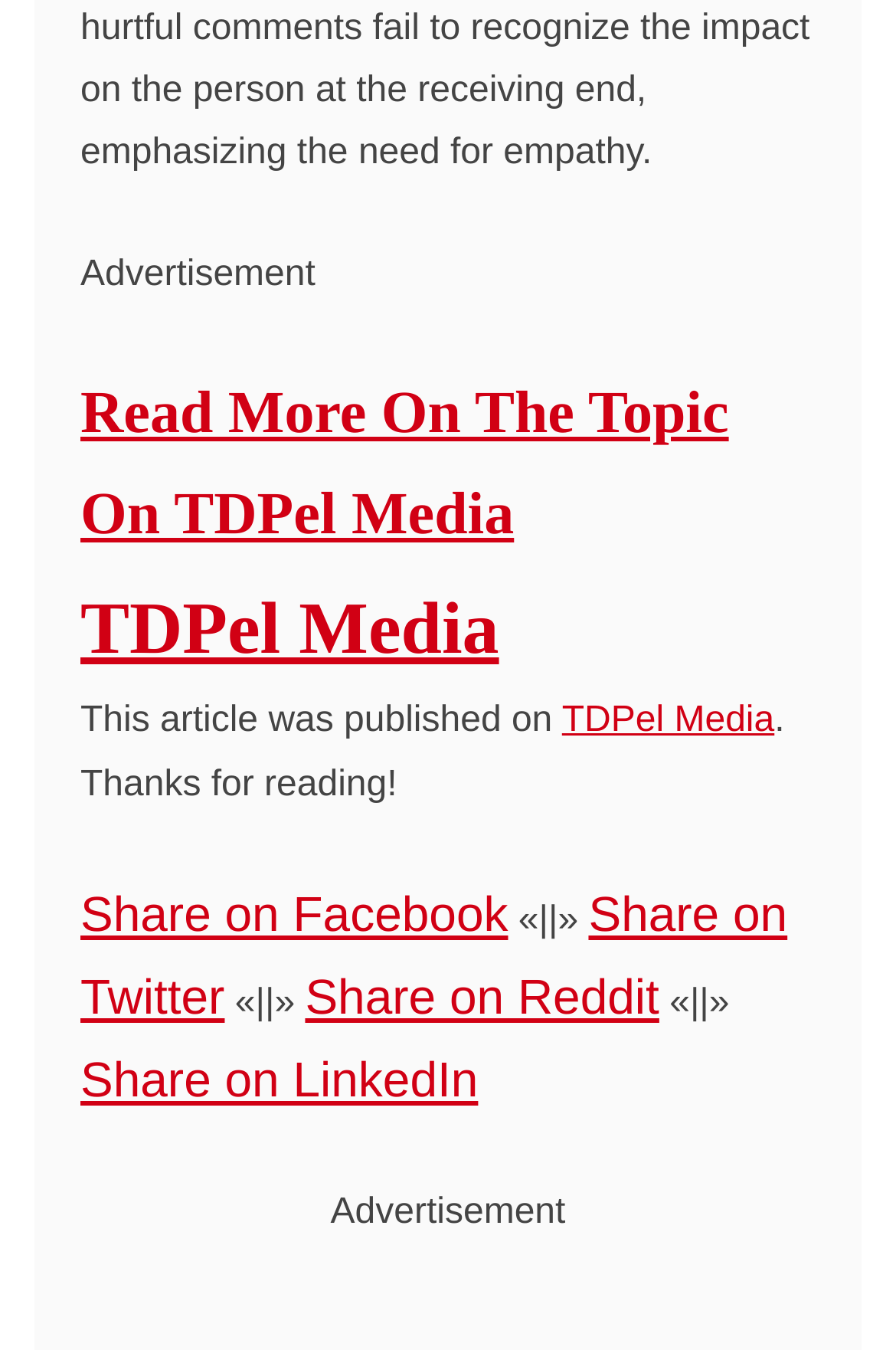How many share options are available?
From the image, provide a succinct answer in one word or a short phrase.

4